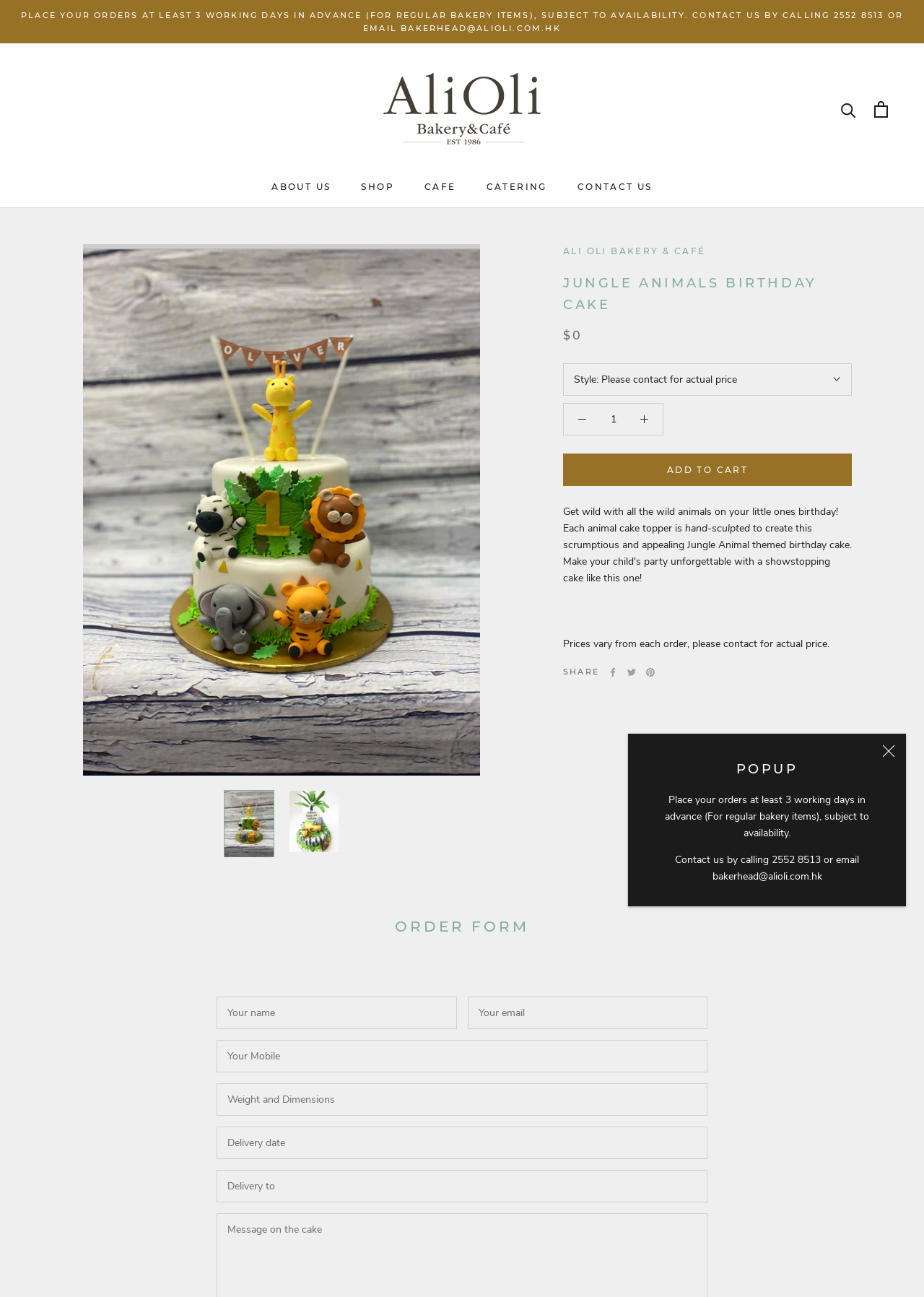Could you determine the bounding box coordinates of the clickable element to complete the instruction: "Click on the 'support@floodbrothersplumbing.com' email link"? Provide the coordinates as four float numbers between 0 and 1, i.e., [left, top, right, bottom].

None